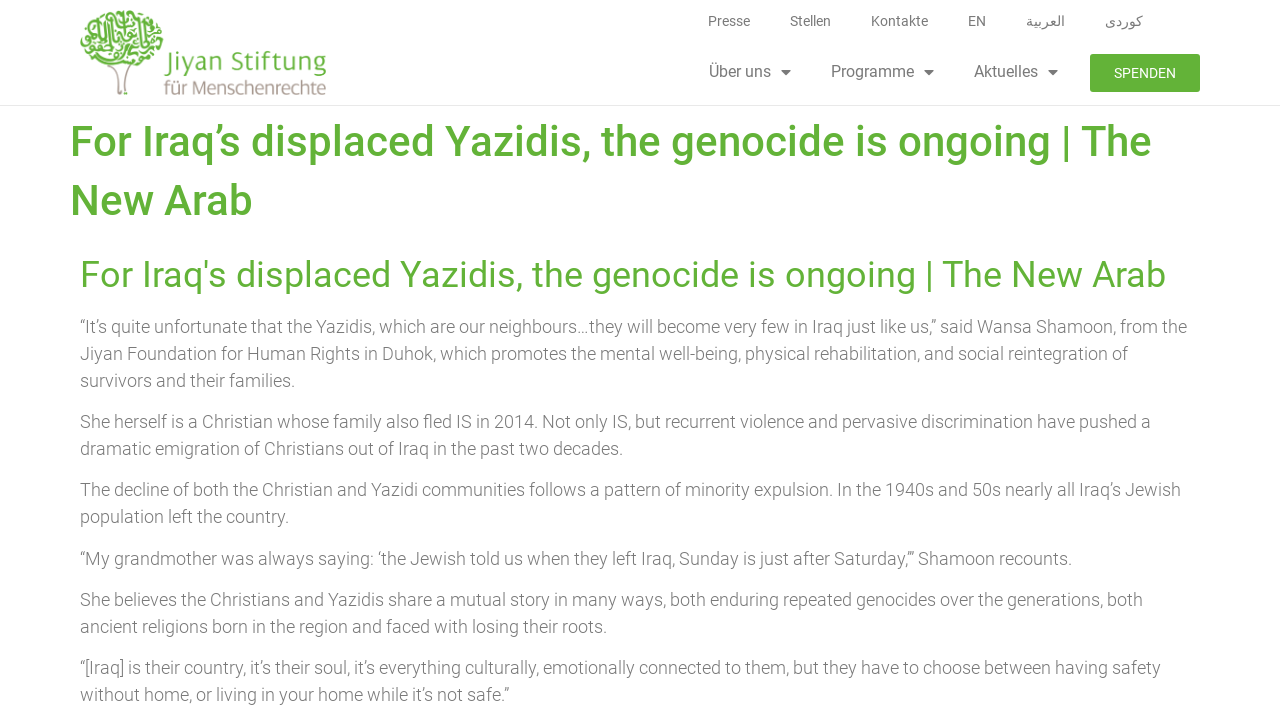Determine the bounding box coordinates of the area to click in order to meet this instruction: "Click the 'Presse' link".

[0.537, 0.0, 0.601, 0.058]